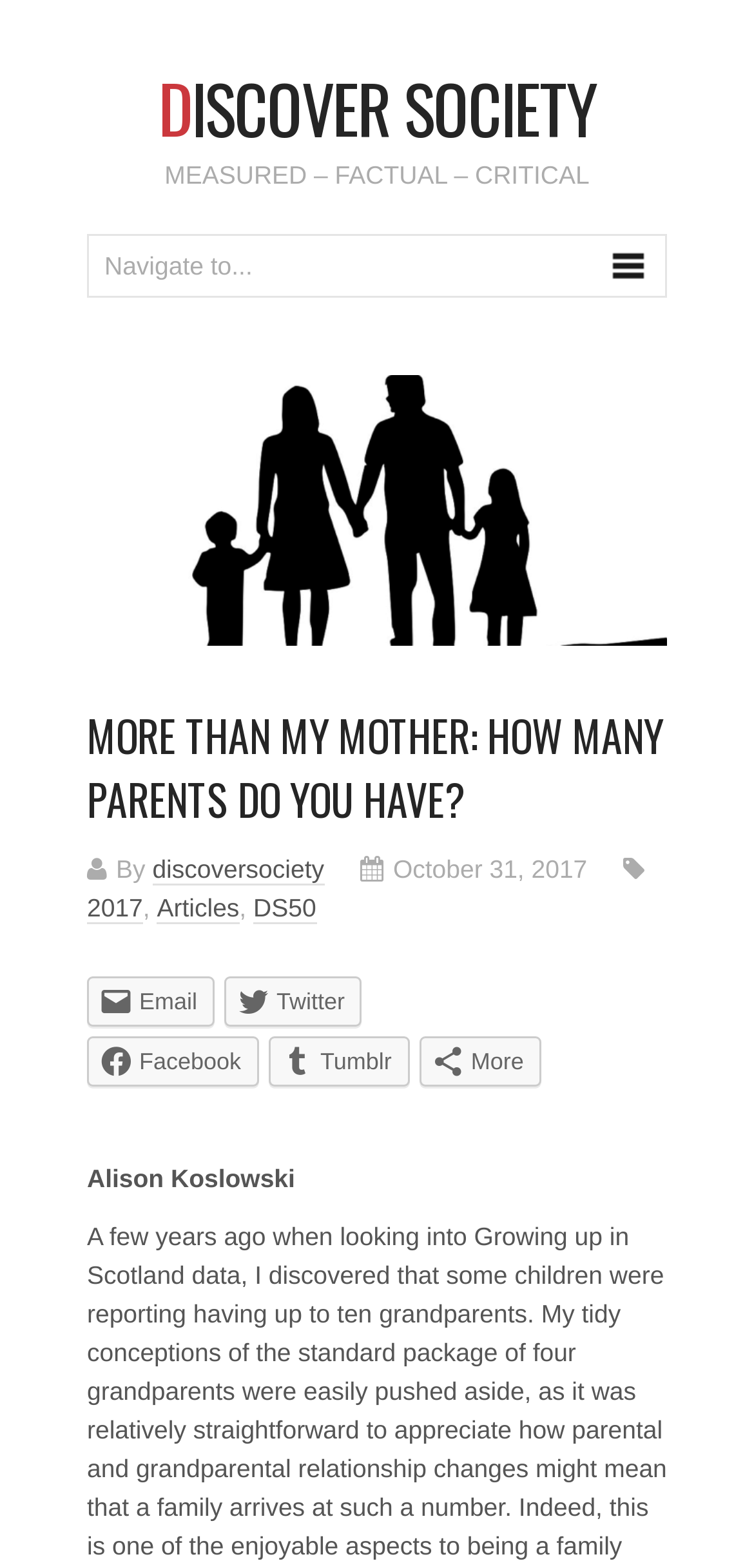Locate the bounding box coordinates of the element I should click to achieve the following instruction: "Select an option from the combobox".

[0.115, 0.149, 0.885, 0.189]